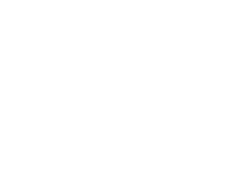Answer the following inquiry with a single word or phrase:
What is the tone of the reviews?

Positive